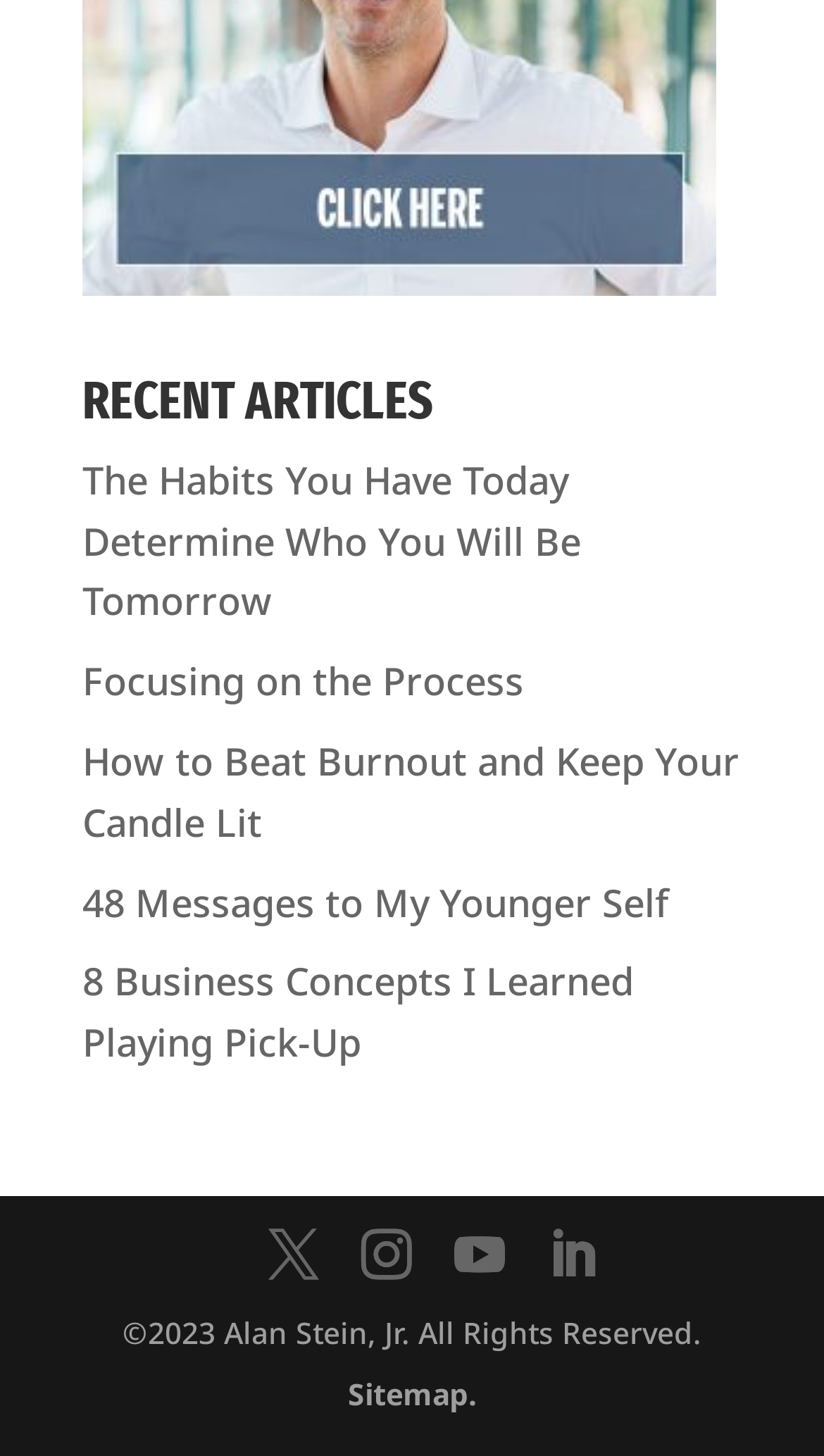Calculate the bounding box coordinates for the UI element based on the following description: "Focusing on the Process". Ensure the coordinates are four float numbers between 0 and 1, i.e., [left, top, right, bottom].

[0.1, 0.45, 0.636, 0.485]